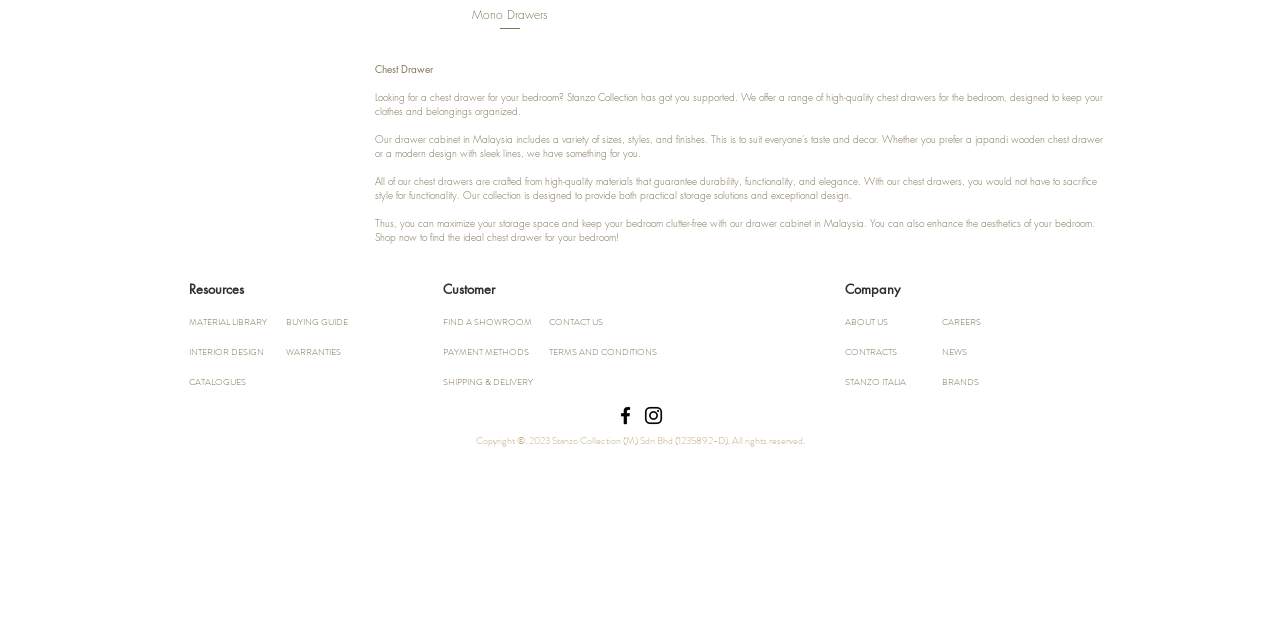Bounding box coordinates are to be given in the format (top-left x, top-left y, bottom-right x, bottom-right y). All values must be floating point numbers between 0 and 1. Provide the bounding box coordinate for the UI element described as: ABOUT US

[0.66, 0.48, 0.736, 0.527]